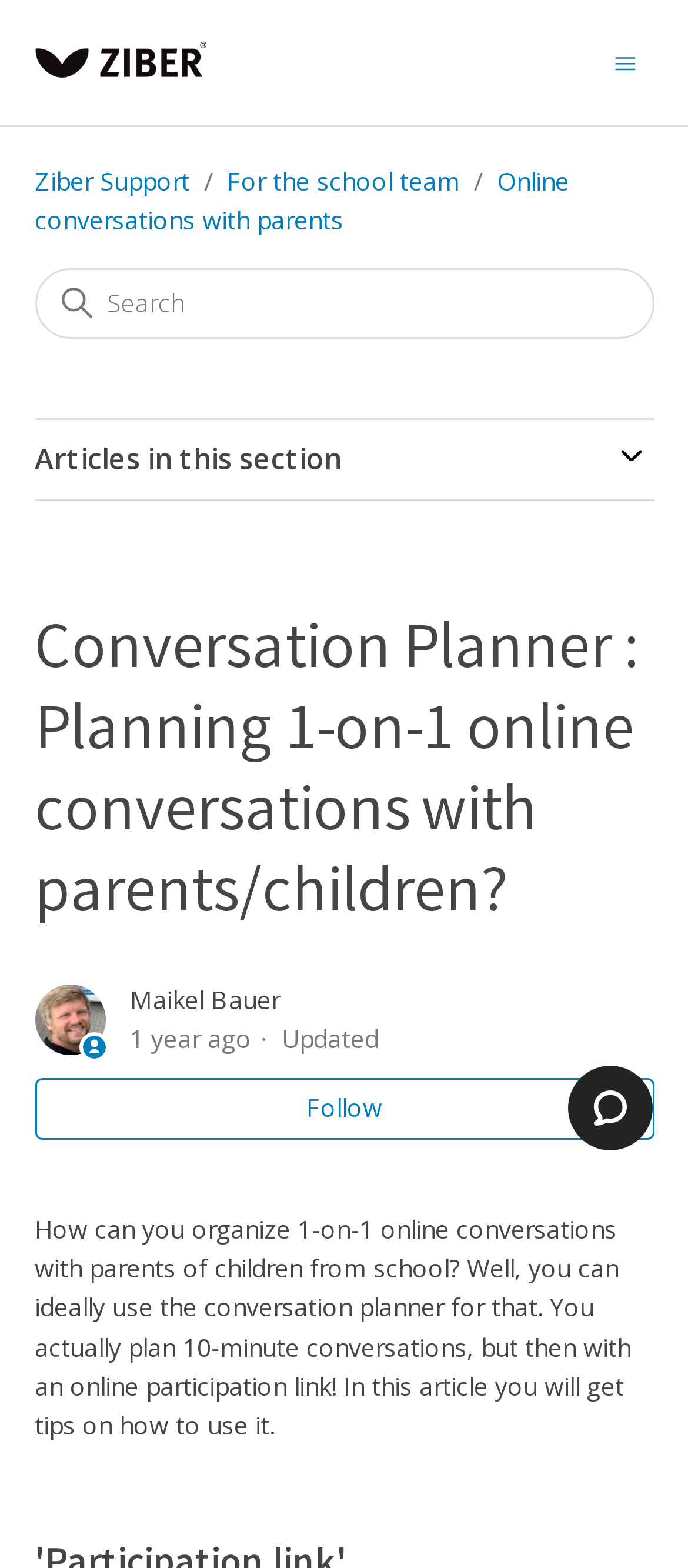Identify the bounding box coordinates of the specific part of the webpage to click to complete this instruction: "Toggle navigation menu".

[0.891, 0.031, 0.924, 0.049]